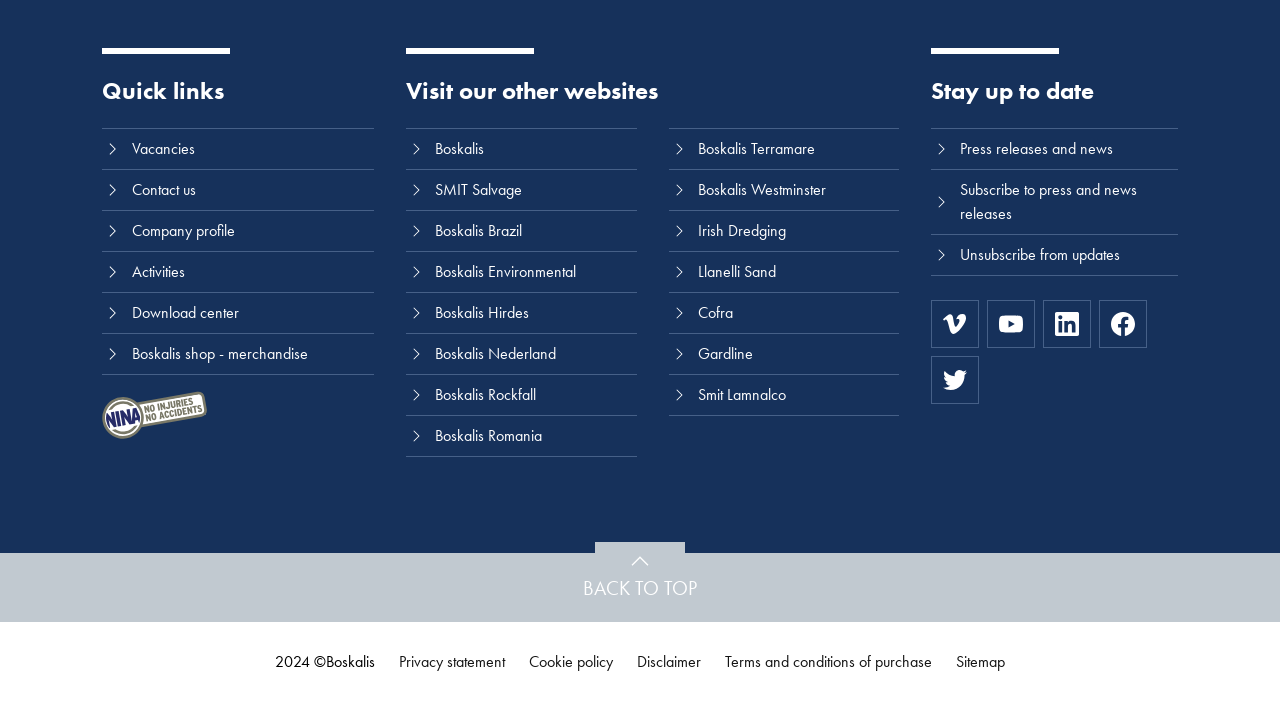Please identify the bounding box coordinates of the region to click in order to complete the given instruction: "Back to top". The coordinates should be four float numbers between 0 and 1, i.e., [left, top, right, bottom].

[0.0, 0.788, 1.0, 0.887]